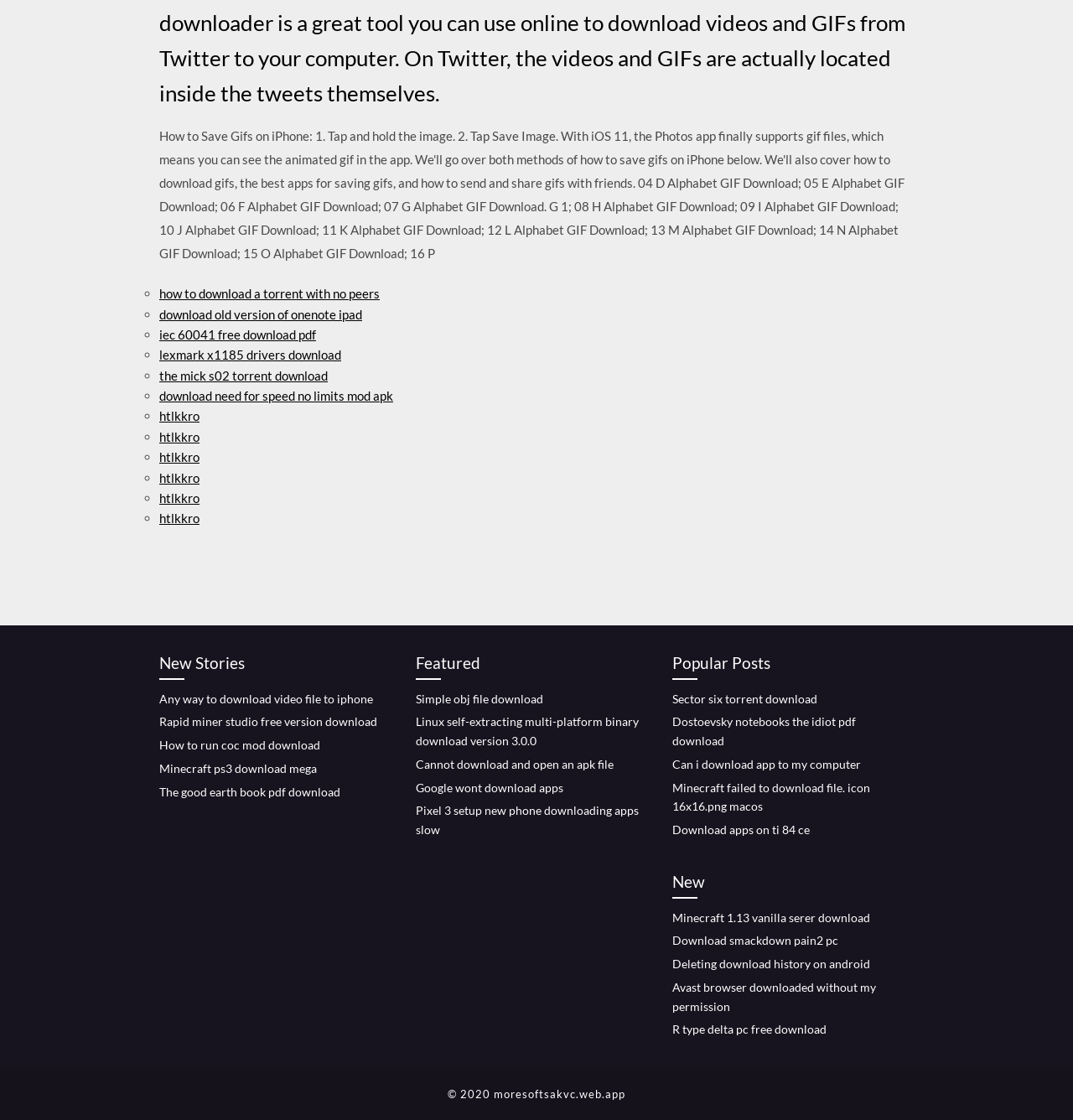Bounding box coordinates must be specified in the format (top-left x, top-left y, bottom-right x, bottom-right y). All values should be floating point numbers between 0 and 1. What are the bounding box coordinates of the UI element described as: htlkkro

[0.148, 0.456, 0.186, 0.469]